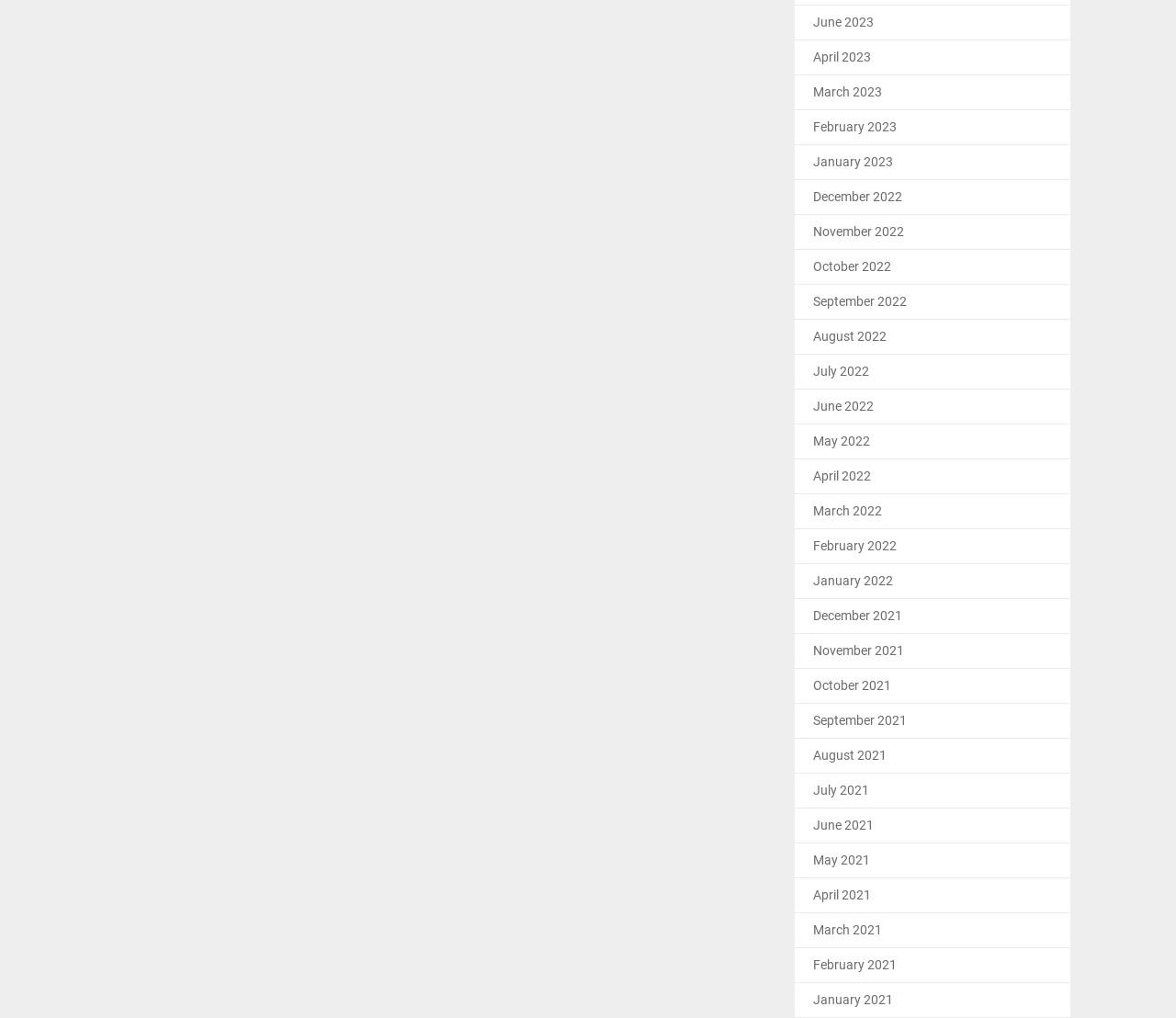With reference to the screenshot, provide a detailed response to the question below:
Are the months listed in chronological order?

I examined the list of links on the webpage and noticed that the months are listed in chronological order, with the most recent month first and the earliest month last.